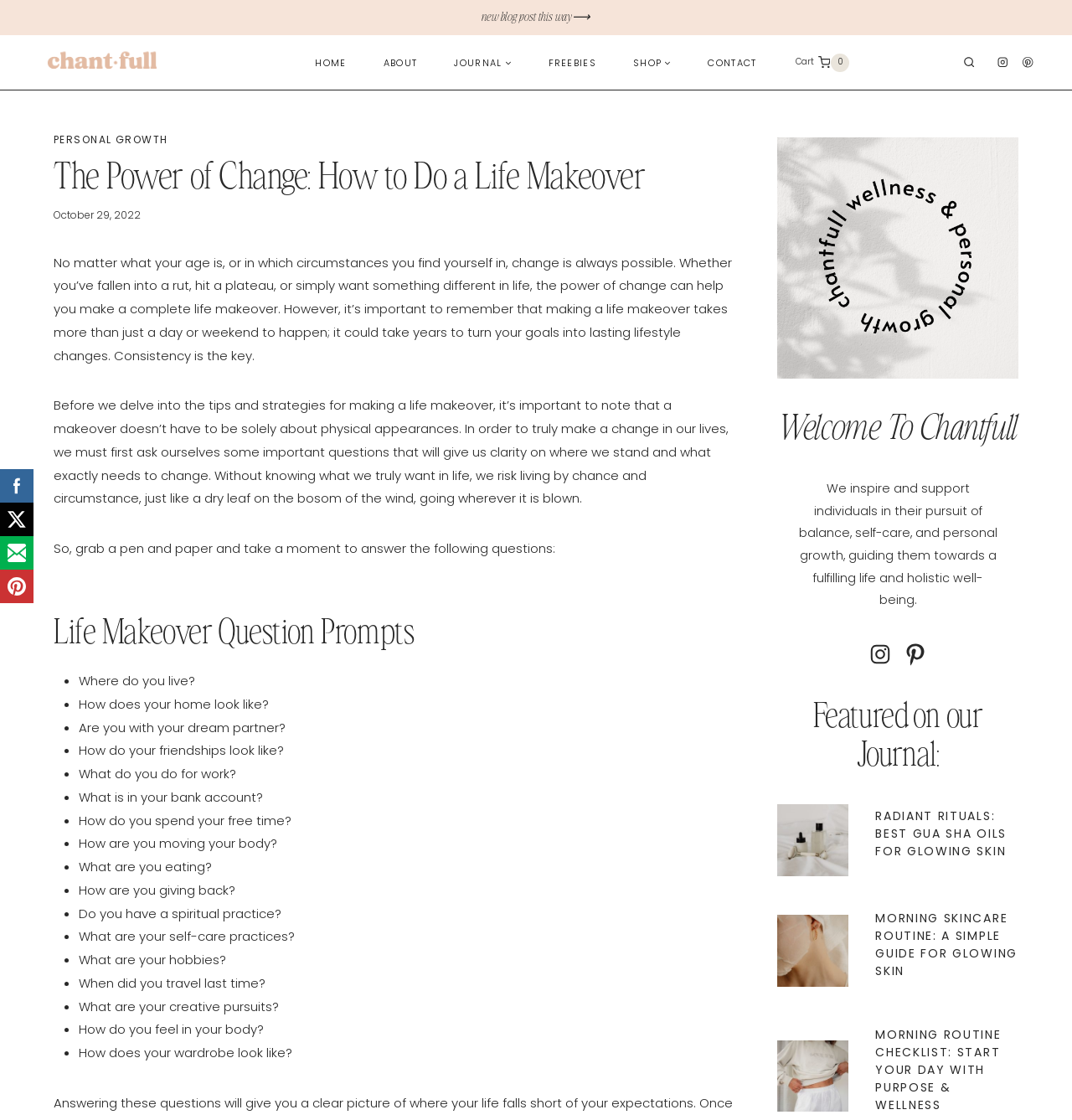What is the purpose of the website according to the 'Welcome To Chantfull' section?
Please use the image to provide a one-word or short phrase answer.

Personal growth and well-being